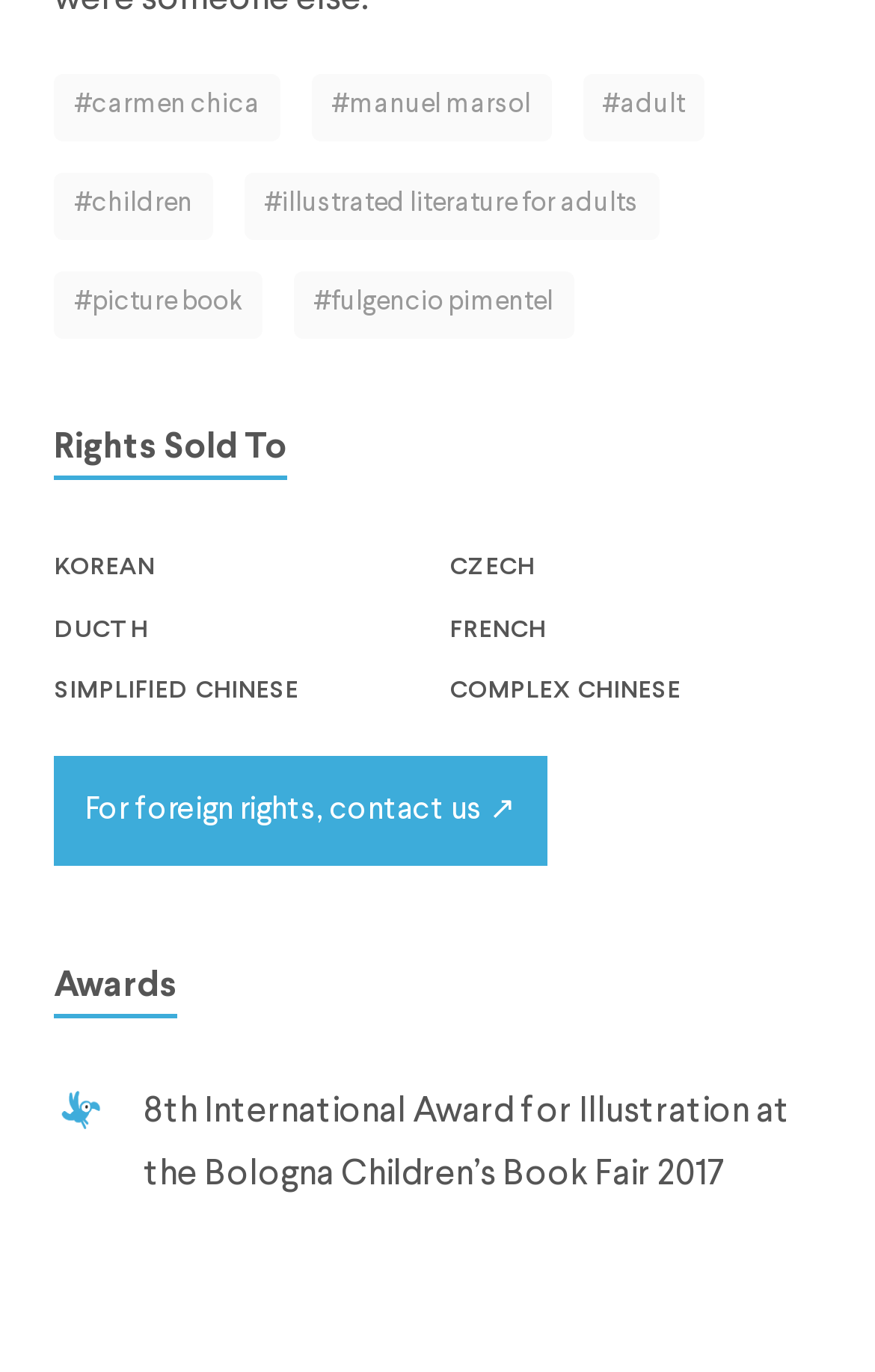Please locate the bounding box coordinates for the element that should be clicked to achieve the following instruction: "Contact us for foreign rights". Ensure the coordinates are given as four float numbers between 0 and 1, i.e., [left, top, right, bottom].

[0.062, 0.552, 0.625, 0.631]